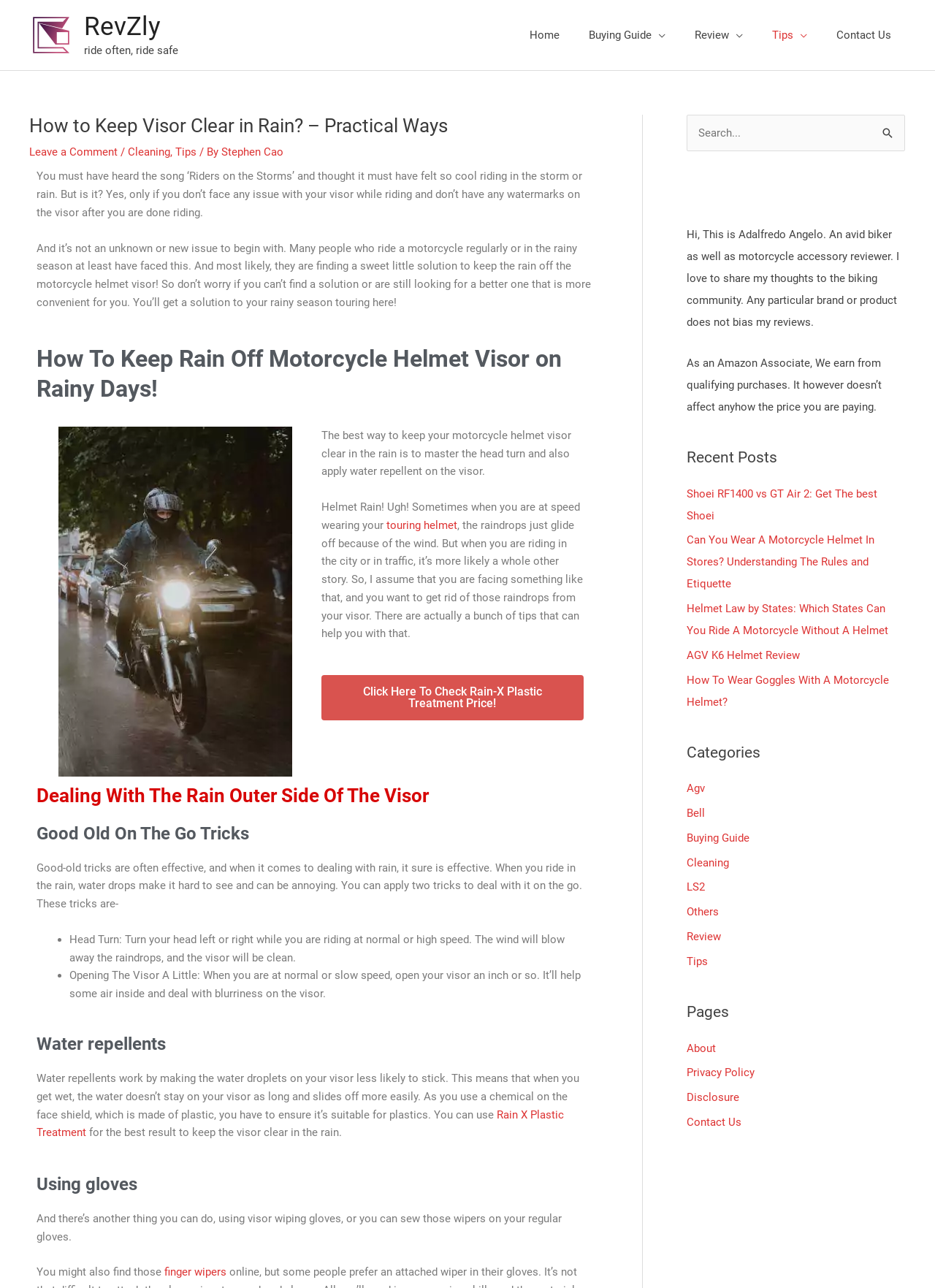Locate the bounding box coordinates of the clickable area needed to fulfill the instruction: "Read the 'How to Keep Visor Clear in Rain Day' article".

[0.062, 0.331, 0.312, 0.603]